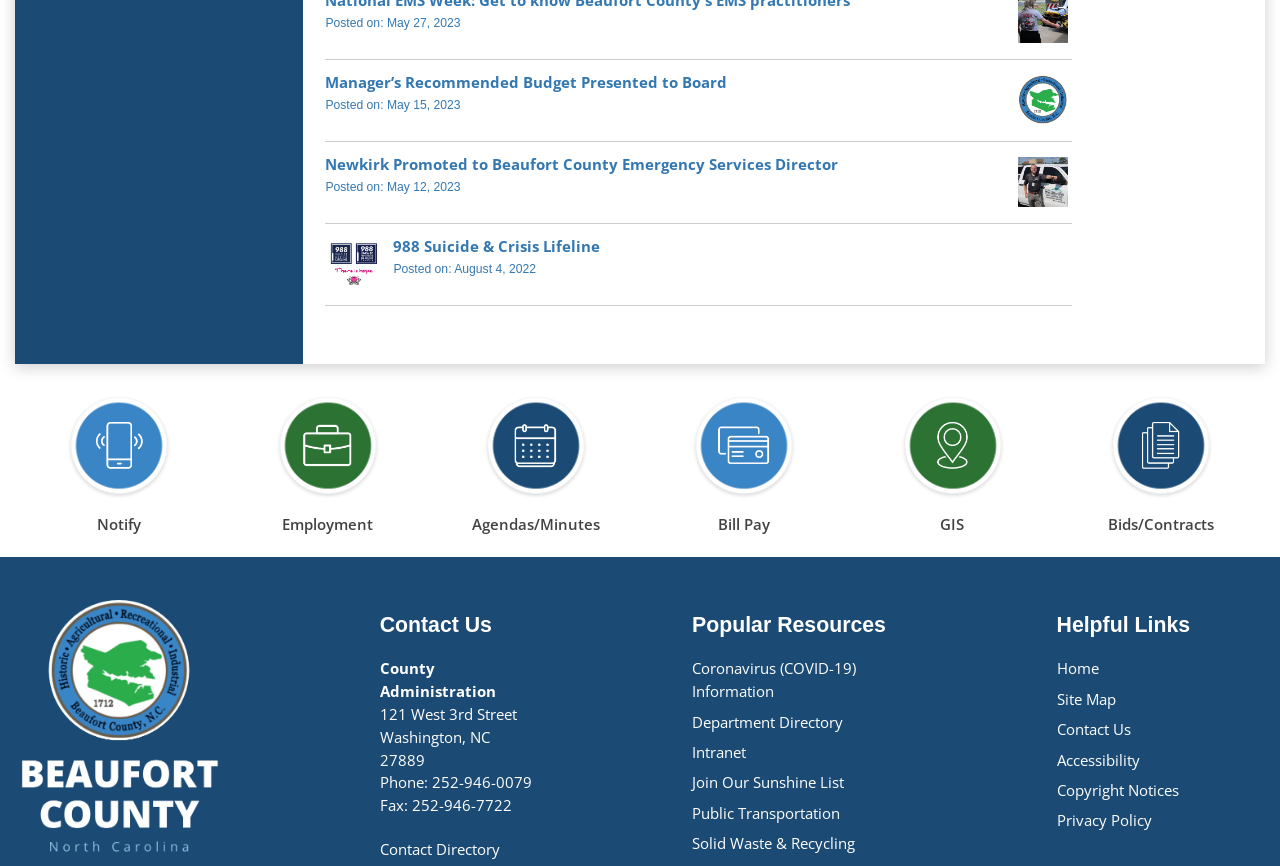Please determine the bounding box coordinates for the element with the description: "Coronavirus (COVID-19) Information".

[0.541, 0.76, 0.669, 0.81]